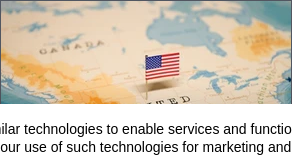Formulate a detailed description of the image content.

The image features a small American flag inserted into a map, symbolizing the United States. The map prominently displays North America, including Canada and parts of Mexico, with geographic details that provide context for the flag's placement. This visual representation highlights connections between international locations and the United States, suggesting themes of travel, immigration, or geopolitical discussions. The image is accompanied by a text noting the use of technologies for enabling services and functionalities, signaling a broader context of accessibility and communication in various international settings.